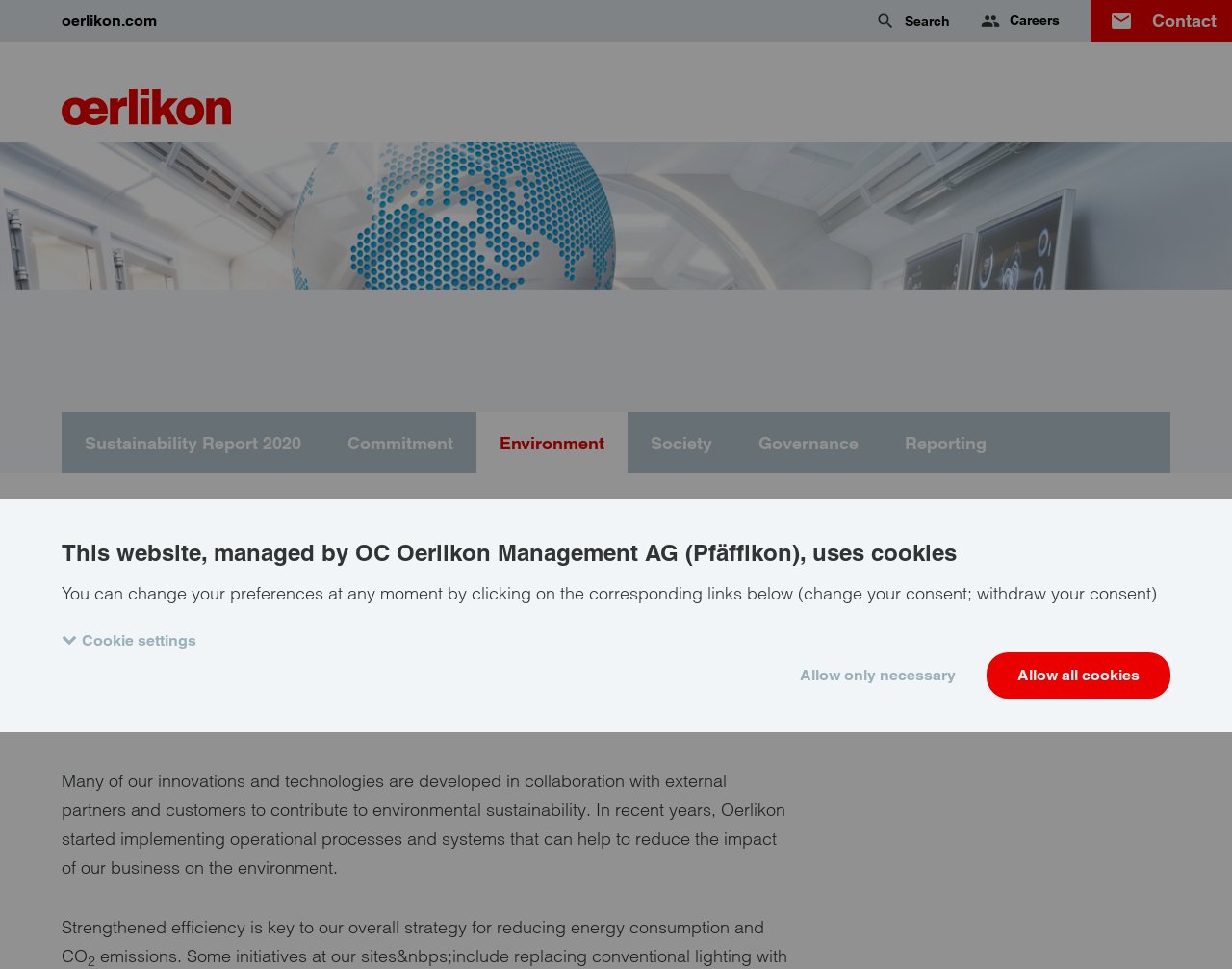Identify the coordinates of the bounding box for the element that must be clicked to accomplish the instruction: "visit oerlikon.com".

[0.05, 0.01, 0.127, 0.034]